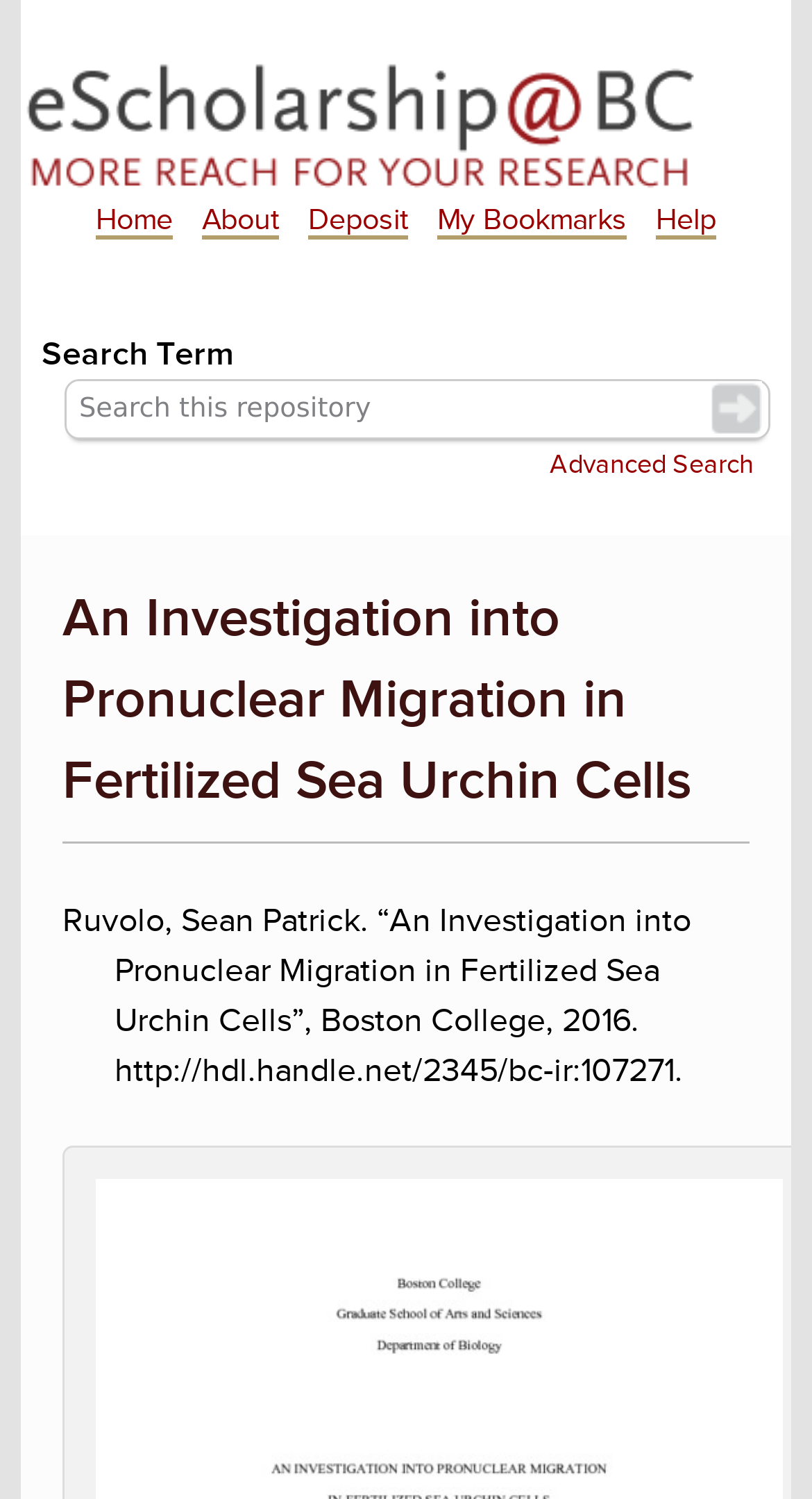Find the bounding box coordinates for the element that must be clicked to complete the instruction: "get help". The coordinates should be four float numbers between 0 and 1, indicated as [left, top, right, bottom].

[0.808, 0.135, 0.882, 0.16]